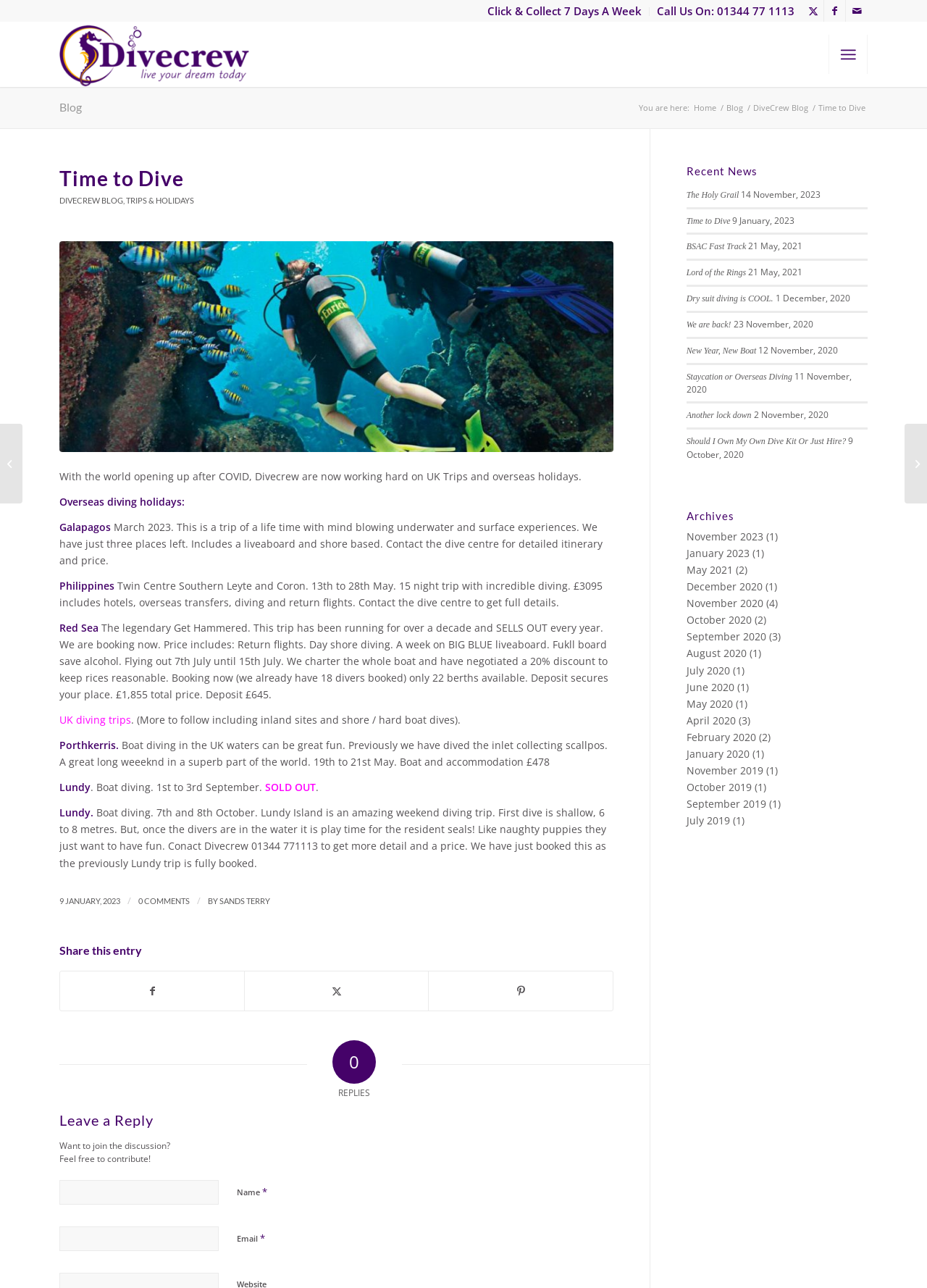Provide the bounding box coordinates, formatted as (top-left x, top-left y, bottom-right x, bottom-right y), with all values being floating point numbers between 0 and 1. Identify the bounding box of the UI element that matches the description: August 2020

[0.74, 0.502, 0.805, 0.513]